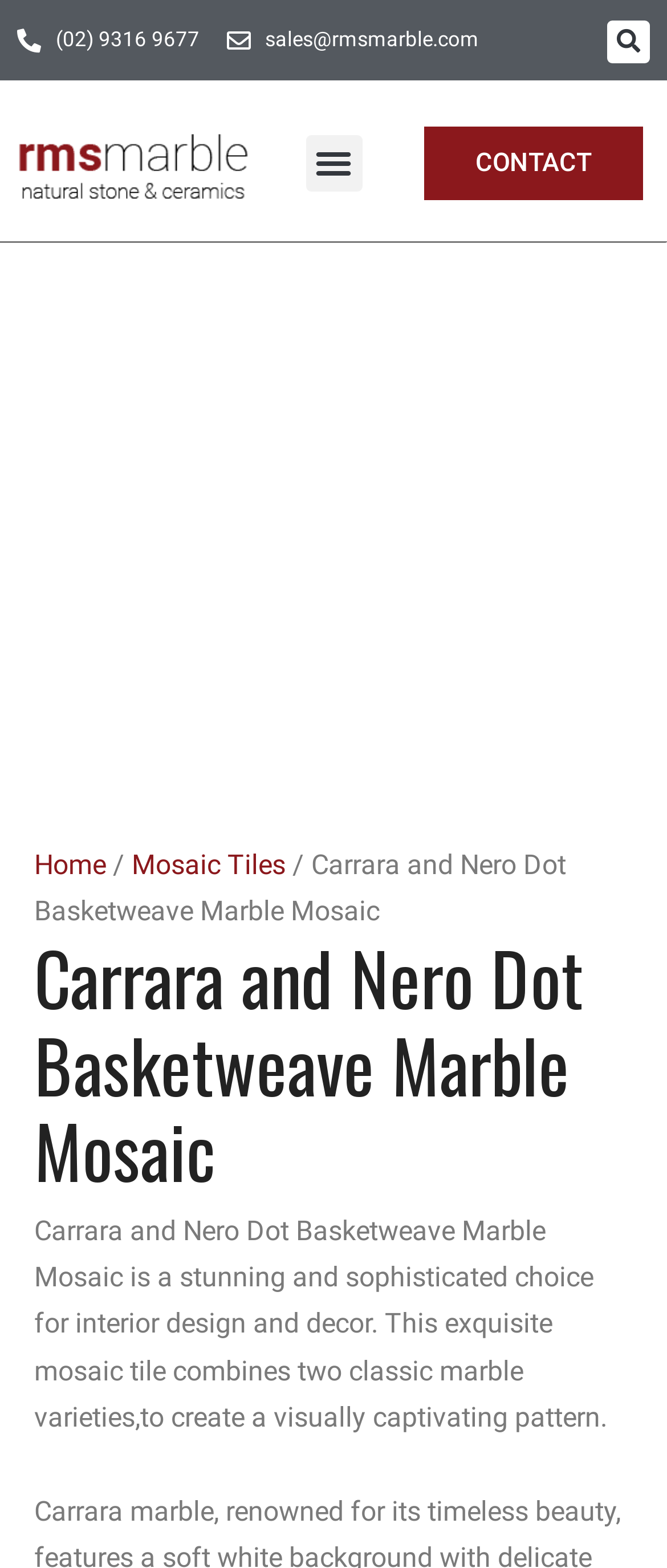Can you find the bounding box coordinates of the area I should click to execute the following instruction: "Explore Sci-Fi and Fantasy"?

None